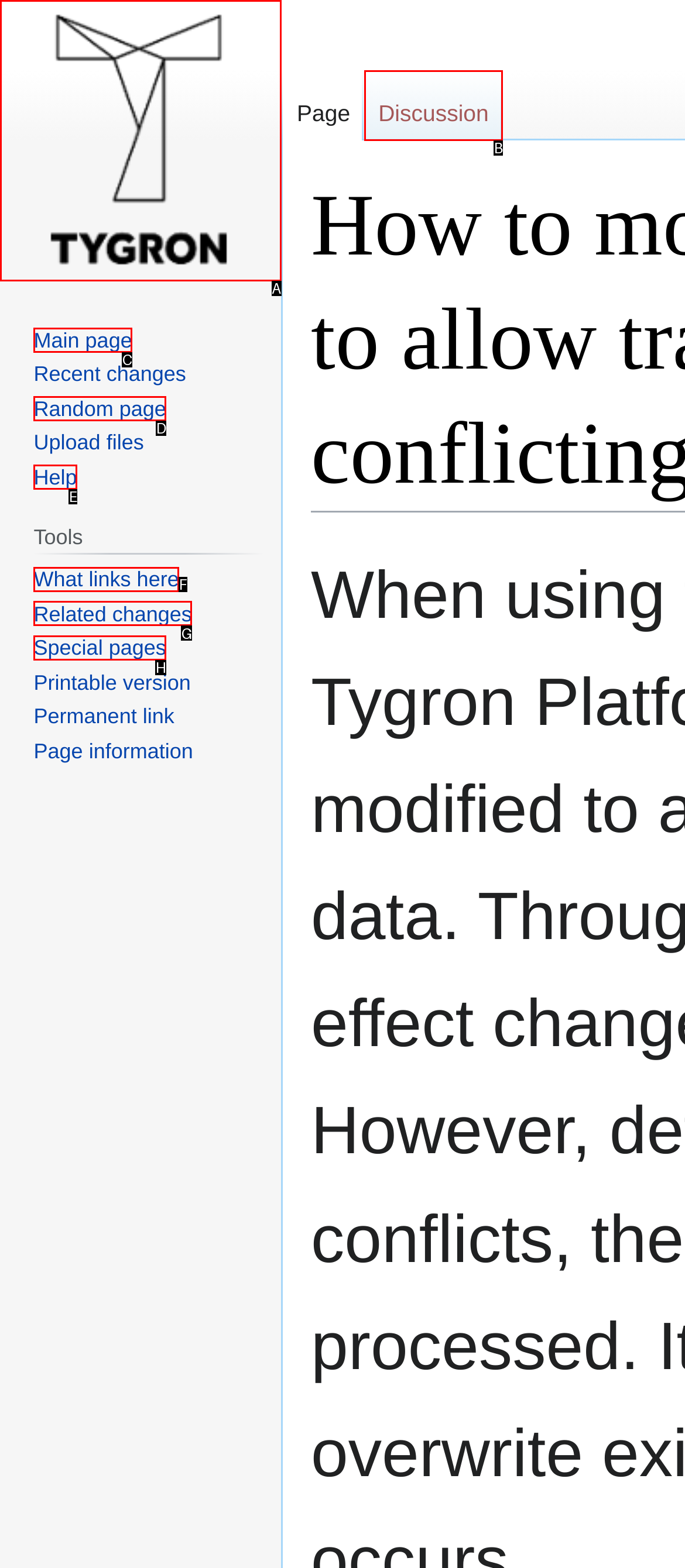Based on the description: What links here, identify the matching lettered UI element.
Answer by indicating the letter from the choices.

F